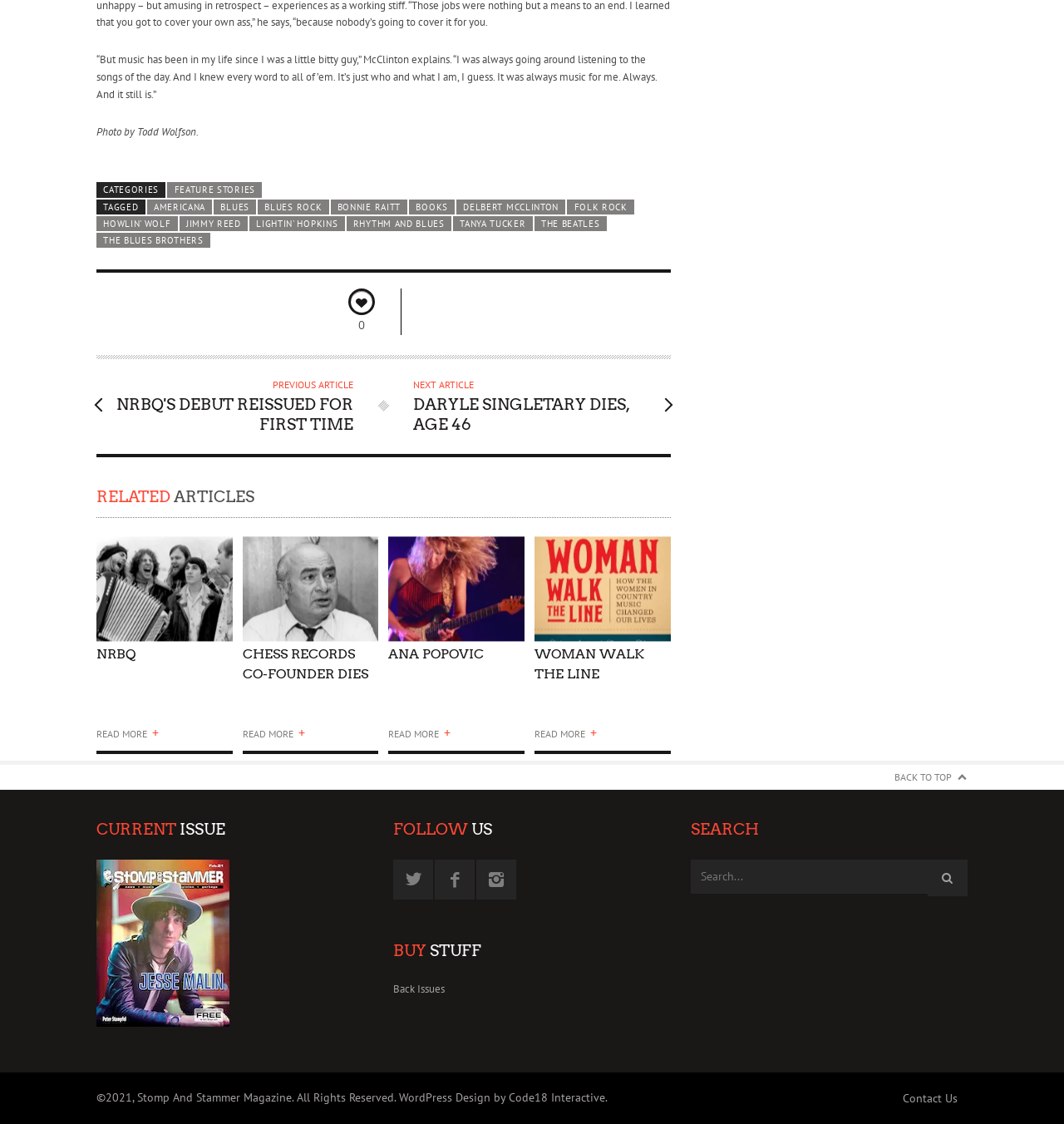Determine the bounding box coordinates of the section I need to click to execute the following instruction: "Click on the 'FEATURE STORIES' link". Provide the coordinates as four float numbers between 0 and 1, i.e., [left, top, right, bottom].

[0.157, 0.162, 0.246, 0.176]